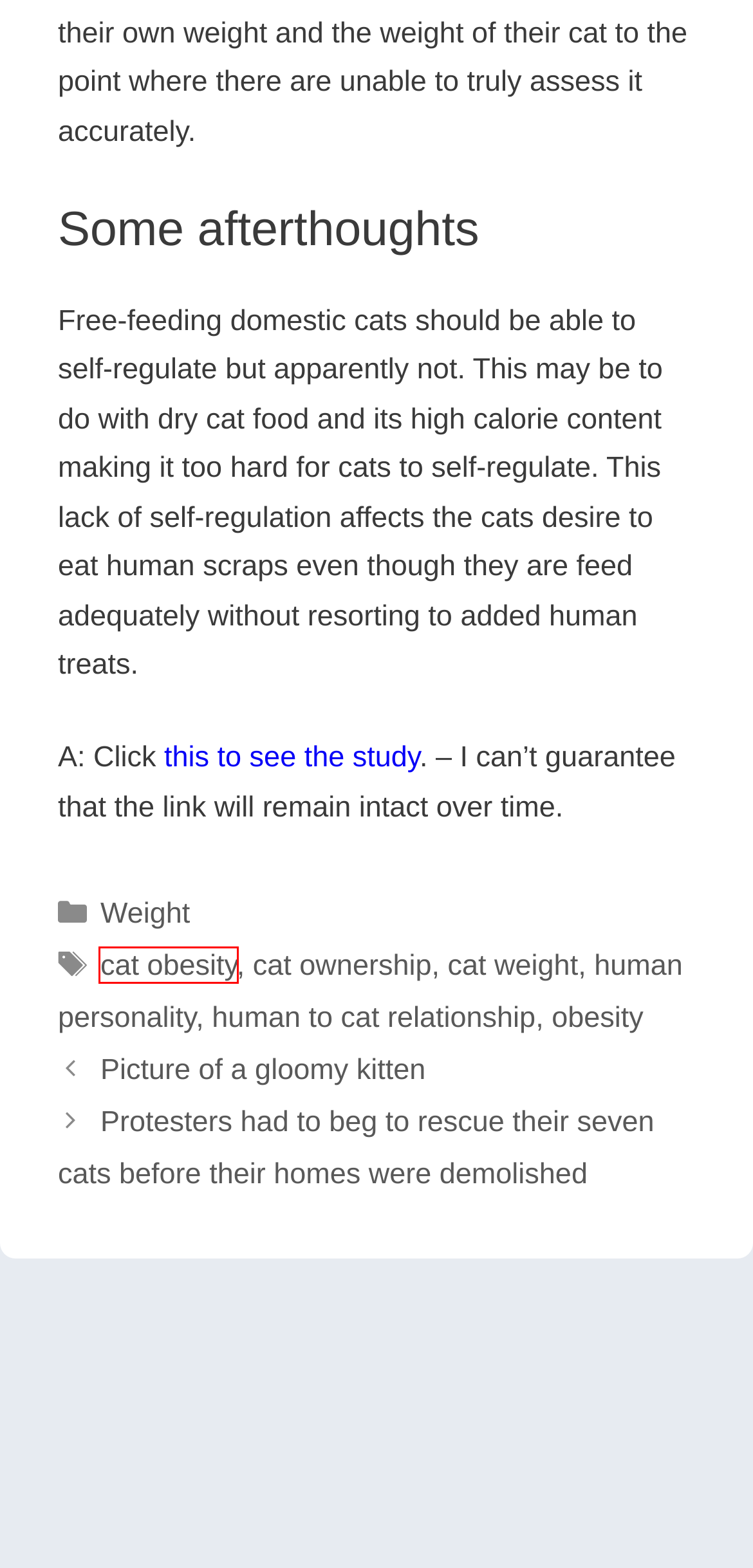Given a screenshot of a webpage with a red bounding box highlighting a UI element, determine which webpage description best matches the new webpage that appears after clicking the highlighted element. Here are the candidates:
A. human personality – Michael Broad
B. Picture of a gloomy kitten – Michael Broad
C. obesity – Michael Broad
D. cat obesity – Michael Broad
E. cat weight – Michael Broad
F. Protesters had to beg to rescue their seven cats before their homes were demolished – Michael Broad
G. cat ownership – Michael Broad
H. Weight – Michael Broad

D